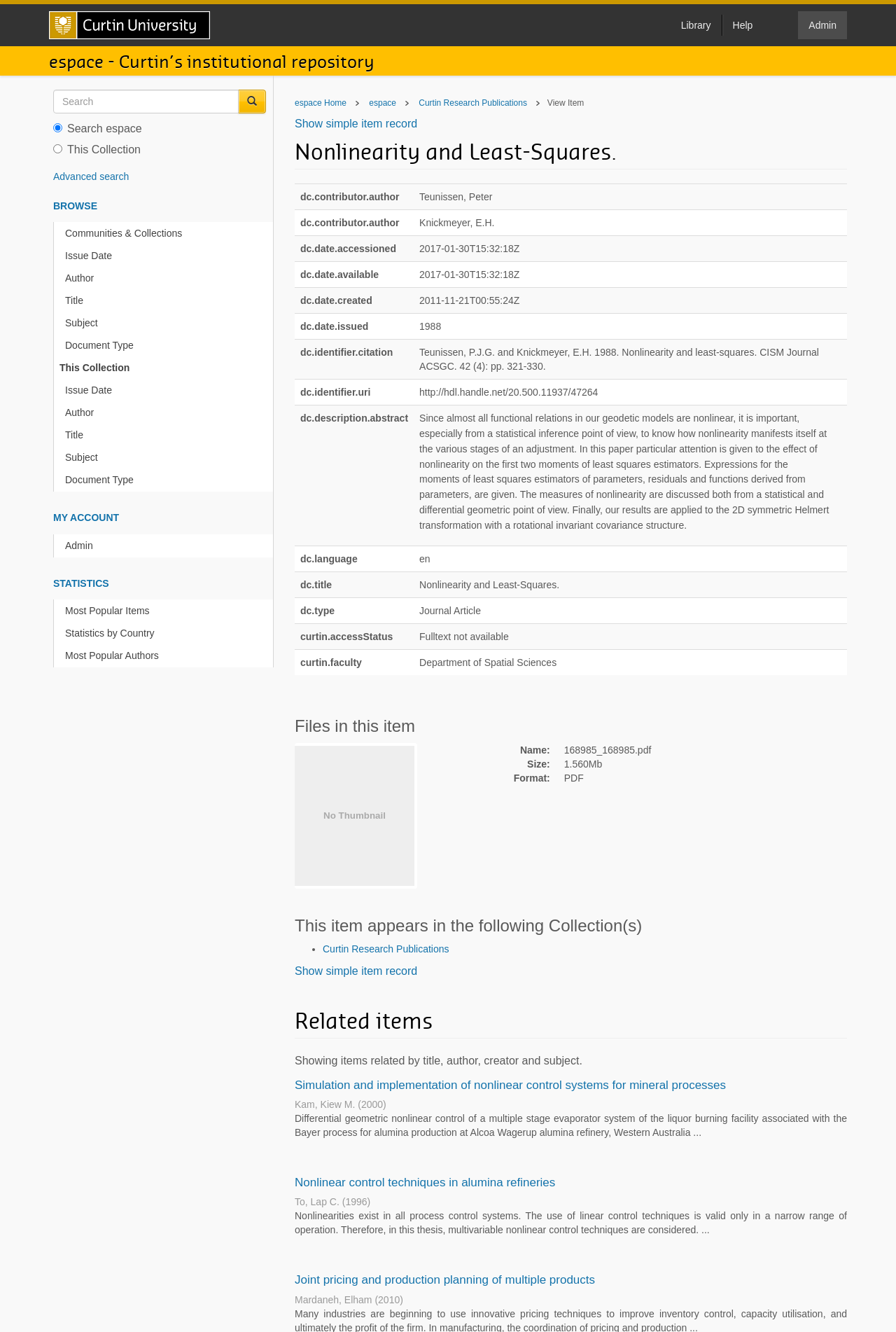Identify the bounding box coordinates of the region that should be clicked to execute the following instruction: "Go to the previous post".

None